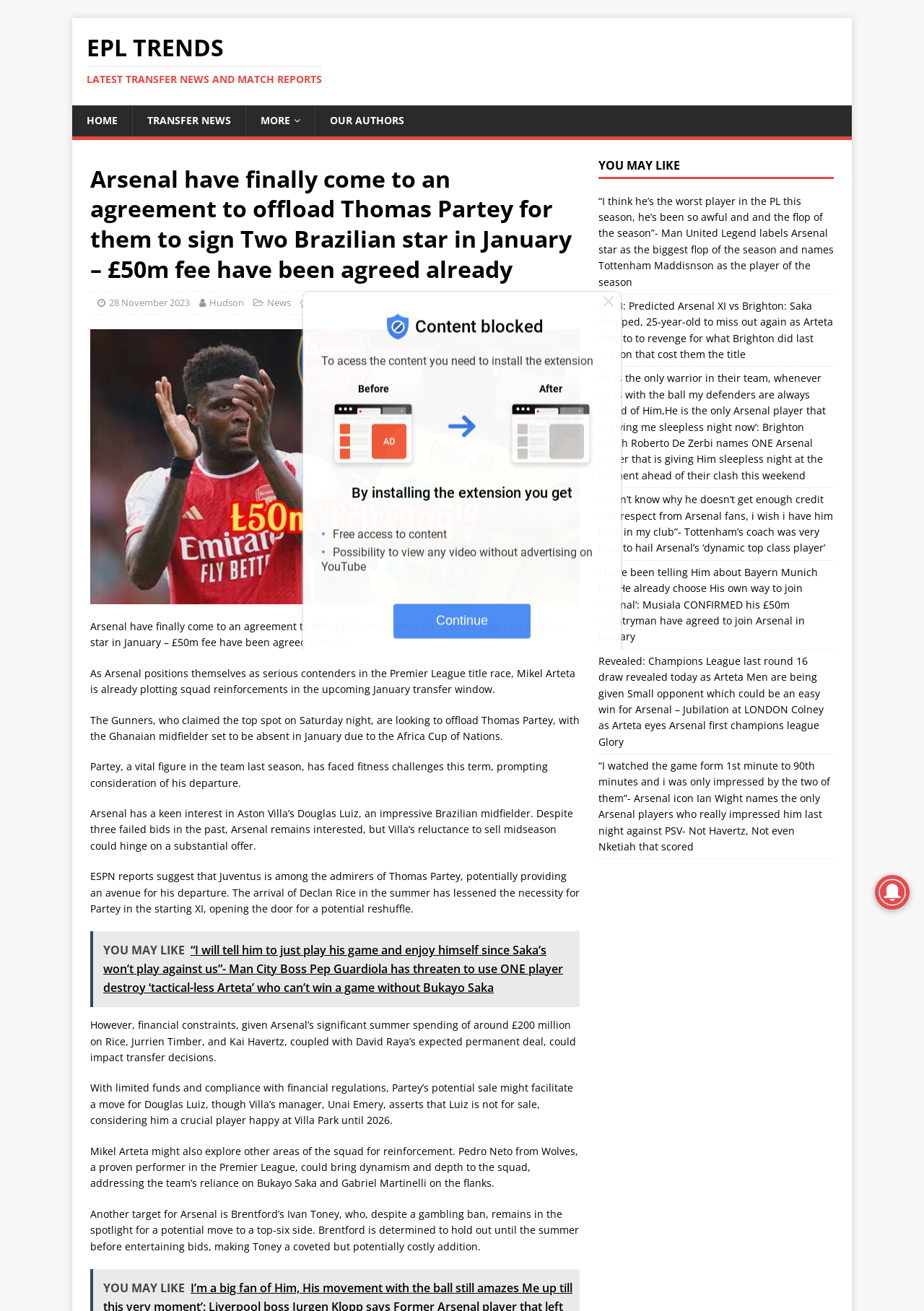What is the amount of money Arsenal spent in the summer?
Please utilize the information in the image to give a detailed response to the question.

The article states that Arsenal spent around £200 million on Rice, Jurrien Timber, and Kai Havertz in the summer, which could impact their transfer decisions.